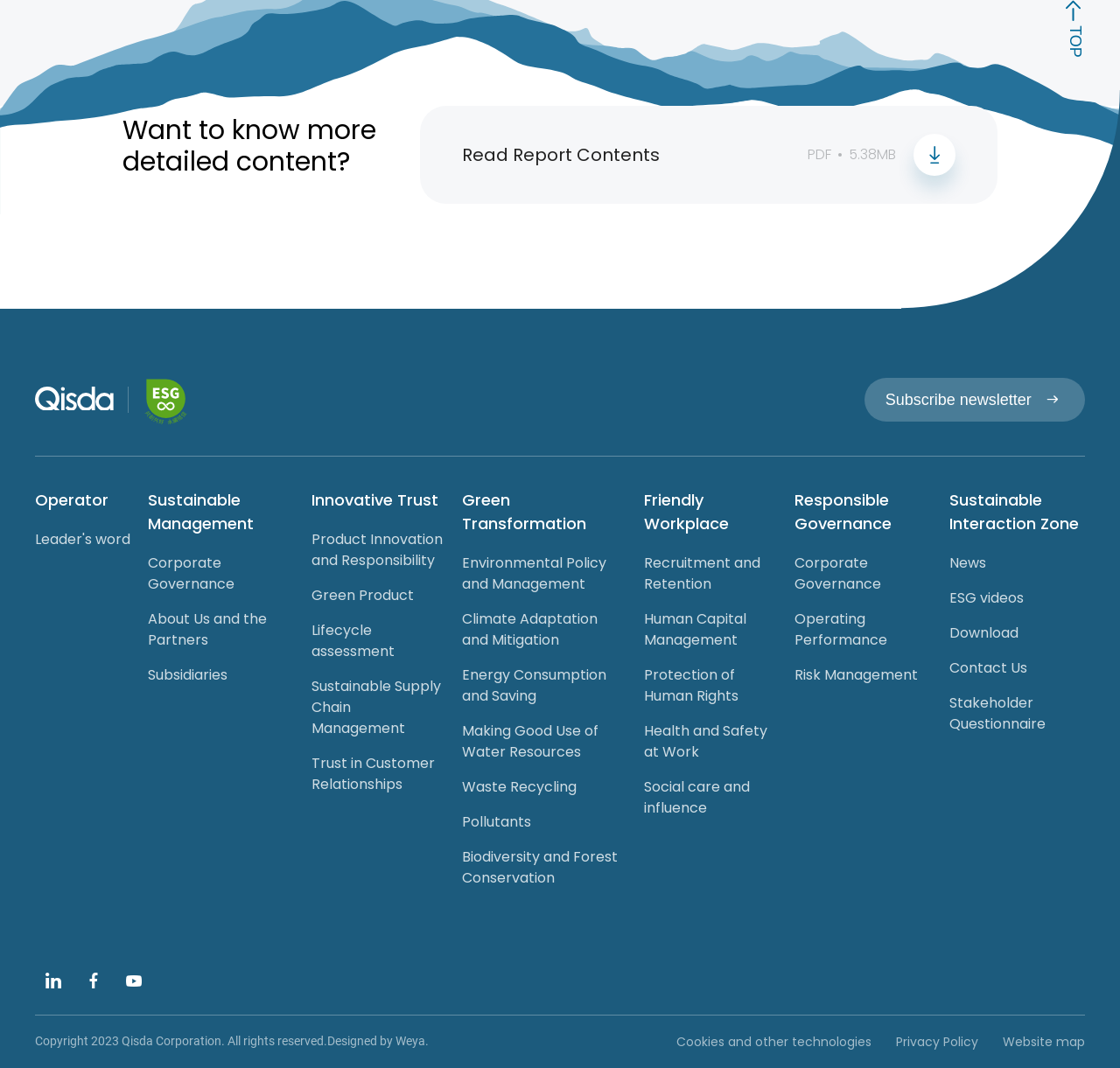Identify the bounding box coordinates of the area you need to click to perform the following instruction: "Subscribe newsletter".

[0.772, 0.354, 0.969, 0.395]